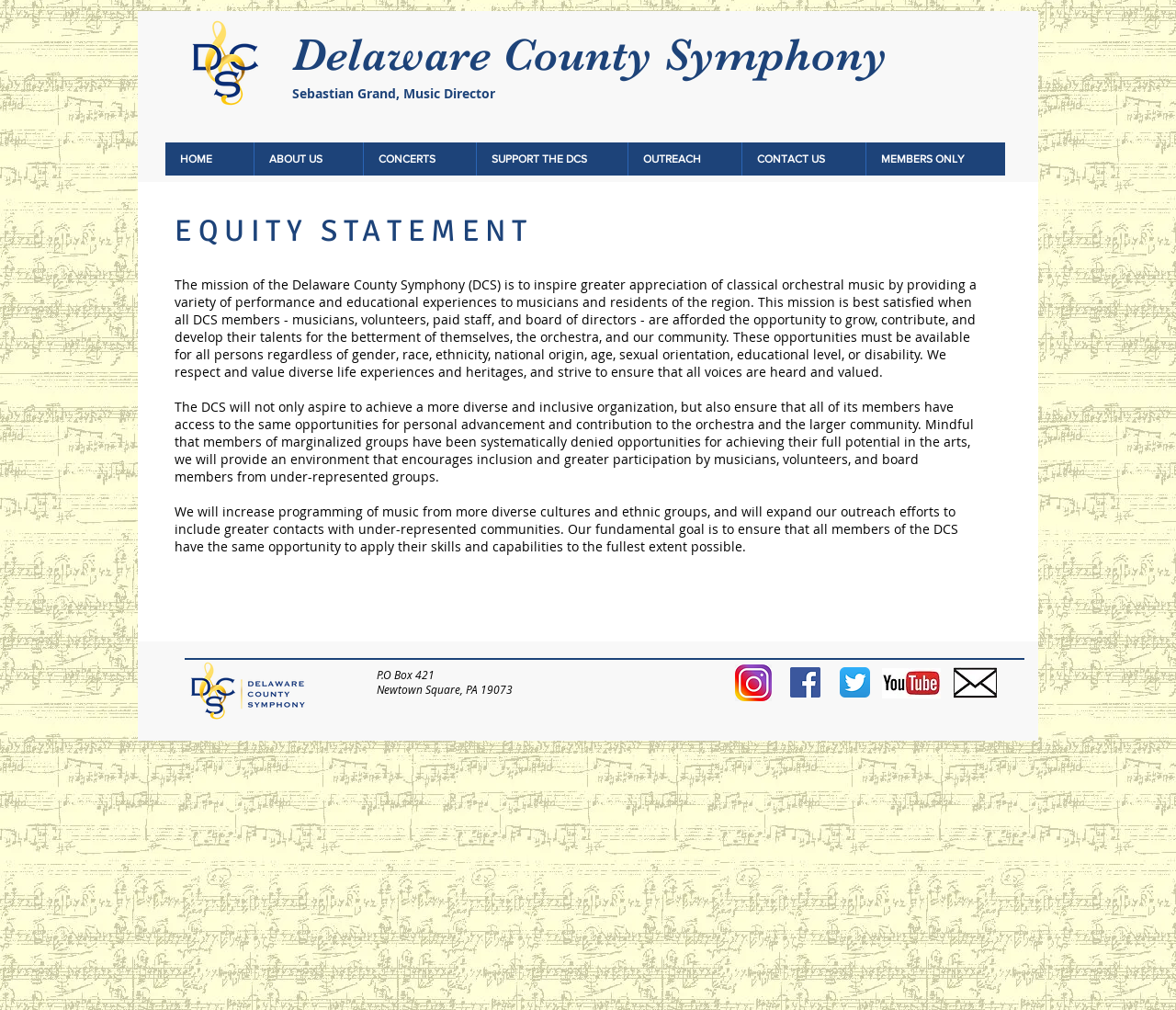Provide the bounding box coordinates of the HTML element this sentence describes: "CONTACT US". The bounding box coordinates consist of four float numbers between 0 and 1, i.e., [left, top, right, bottom].

[0.63, 0.141, 0.736, 0.174]